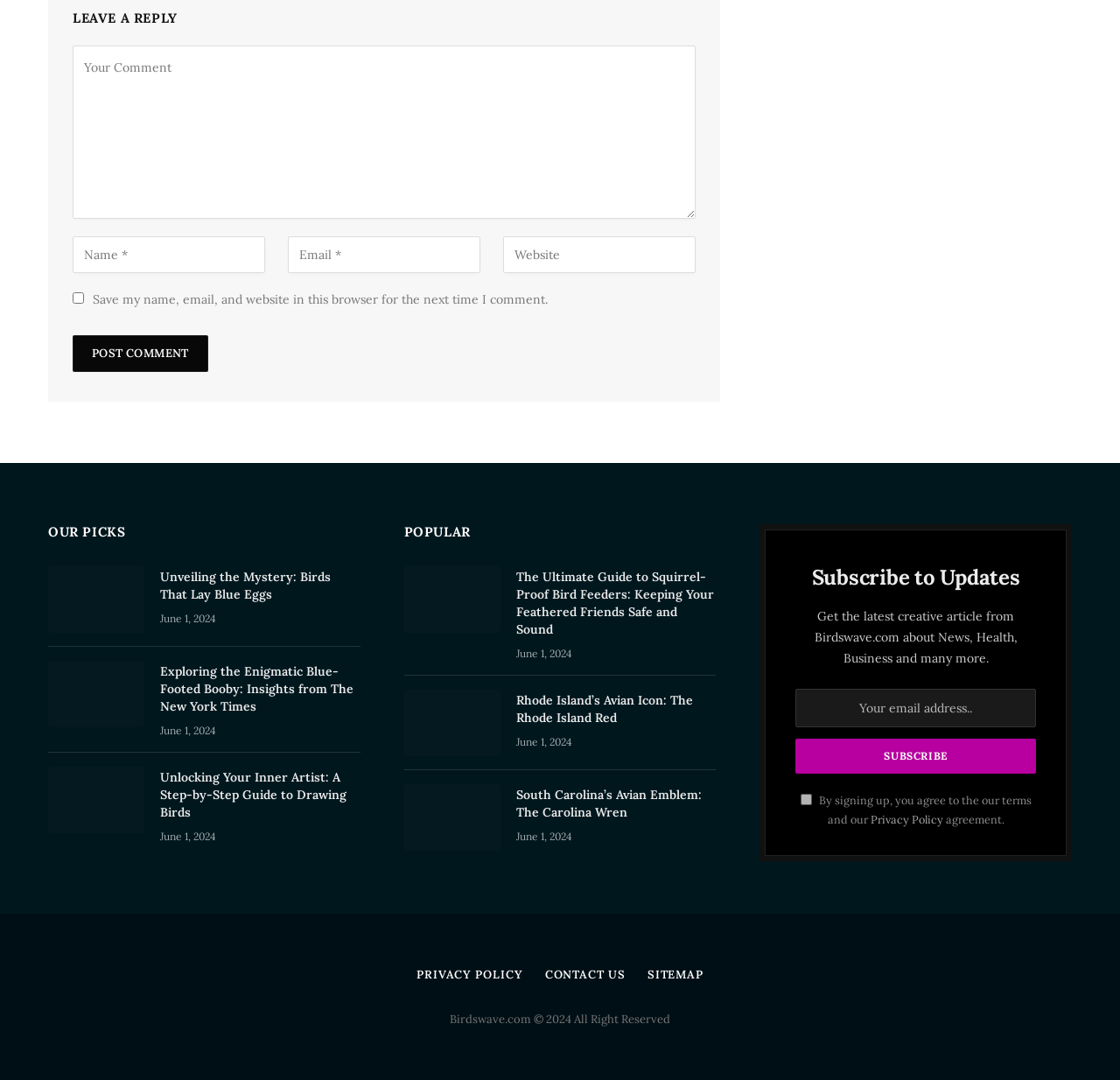Locate the bounding box coordinates of the segment that needs to be clicked to meet this instruction: "Leave a comment".

[0.065, 0.042, 0.621, 0.203]